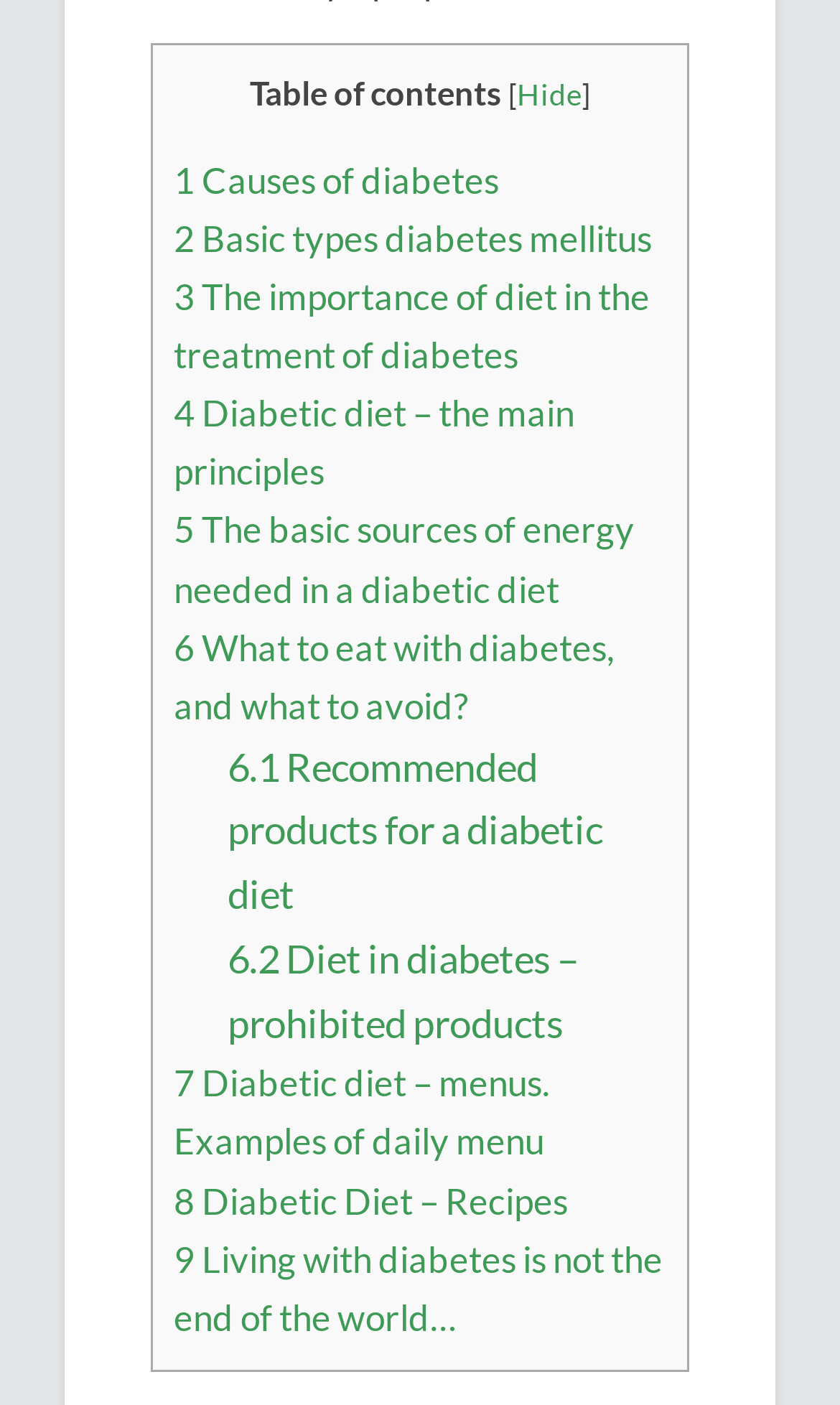Determine the bounding box coordinates of the region that needs to be clicked to achieve the task: "Check recommended products for a diabetic diet".

[0.271, 0.528, 0.718, 0.653]